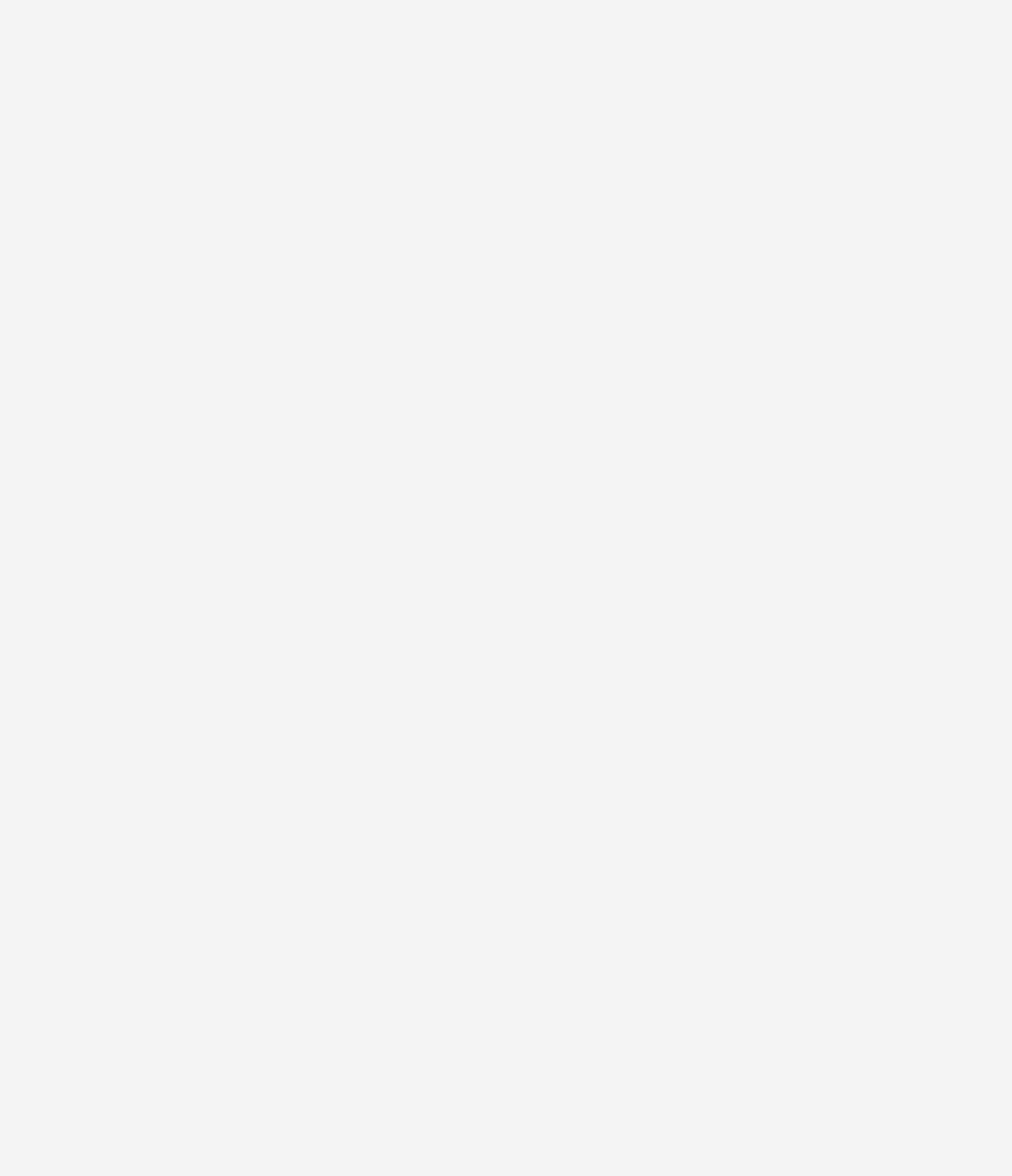Using the provided element description "Terms of Use", determine the bounding box coordinates of the UI element.

[0.386, 0.619, 0.614, 0.661]